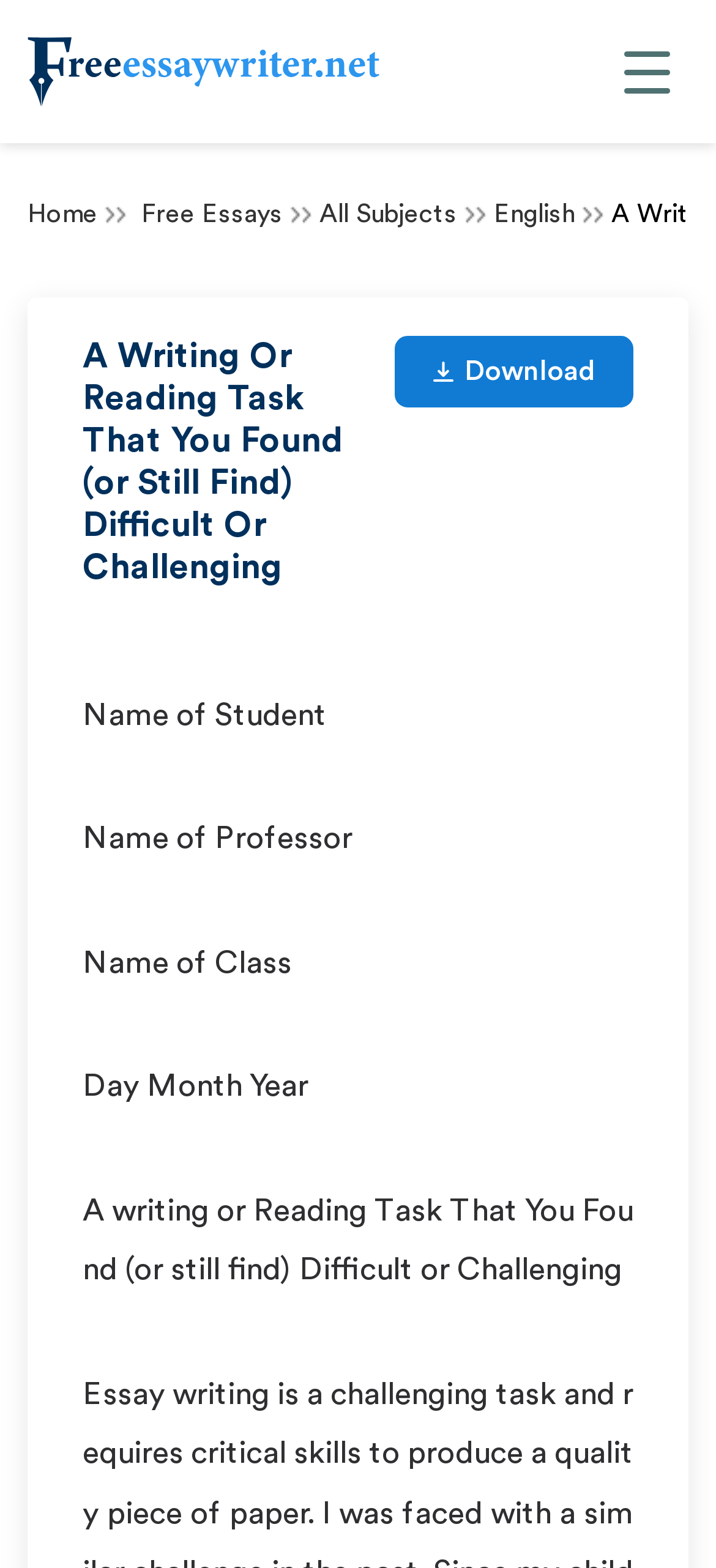What are the categories of essays available?
Use the image to give a comprehensive and detailed response to the question.

The categories are listed as links at the top of the webpage, and they include 'Home', 'Free Essays', 'All Subjects', and 'English'.